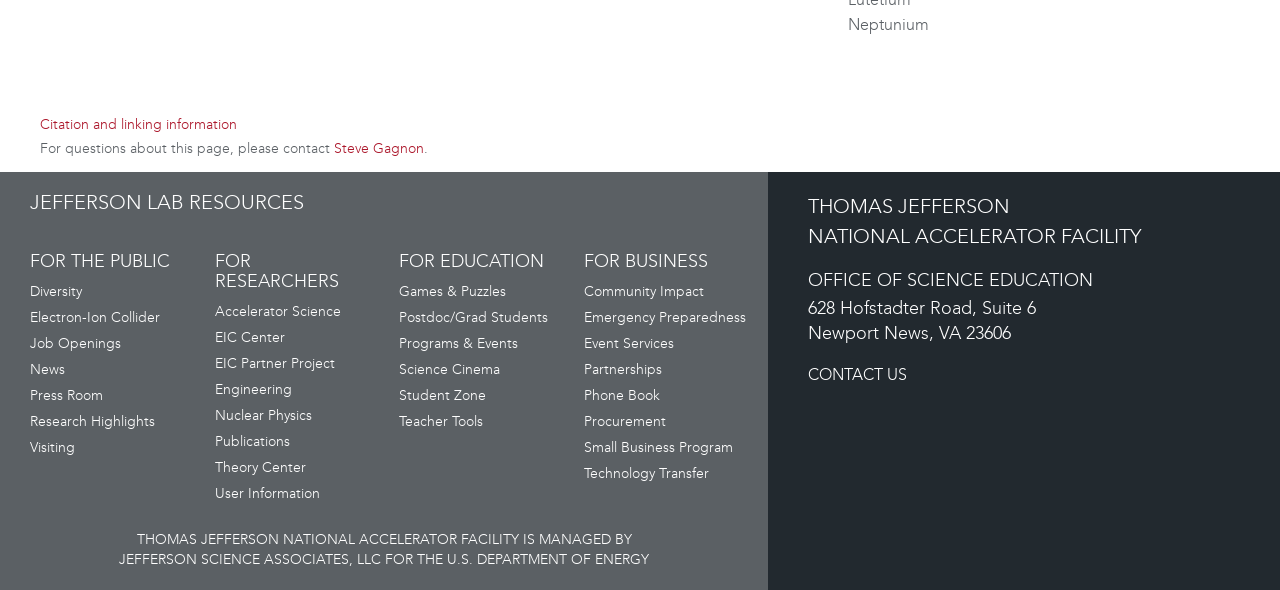Who manages the facility?
Give a single word or phrase answer based on the content of the image.

Jefferson Science Associates, LLC